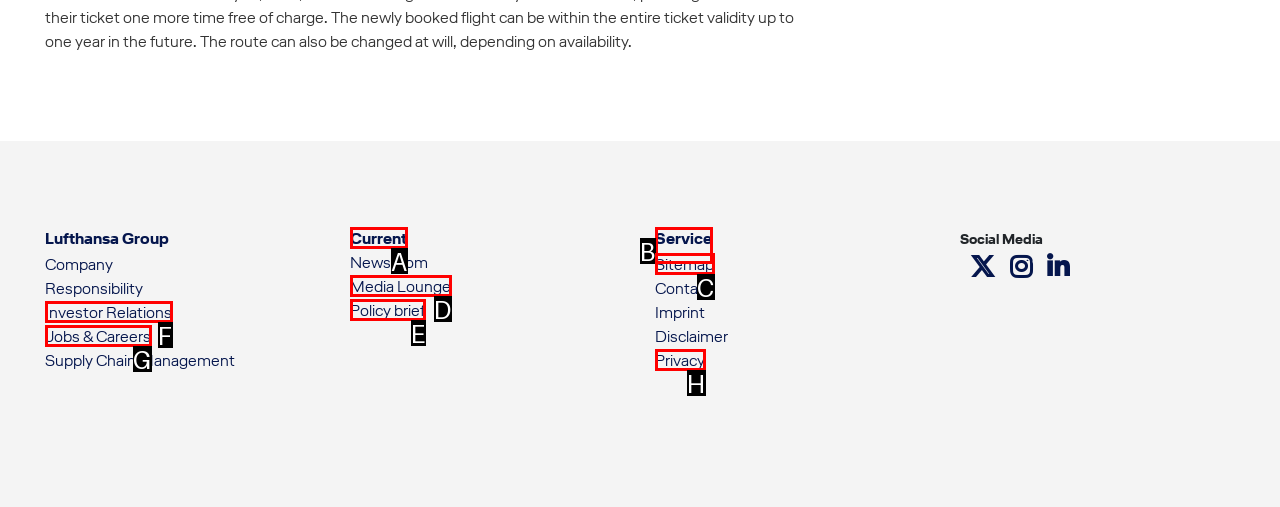Using the description: Policy brief, find the HTML element that matches it. Answer with the letter of the chosen option.

E